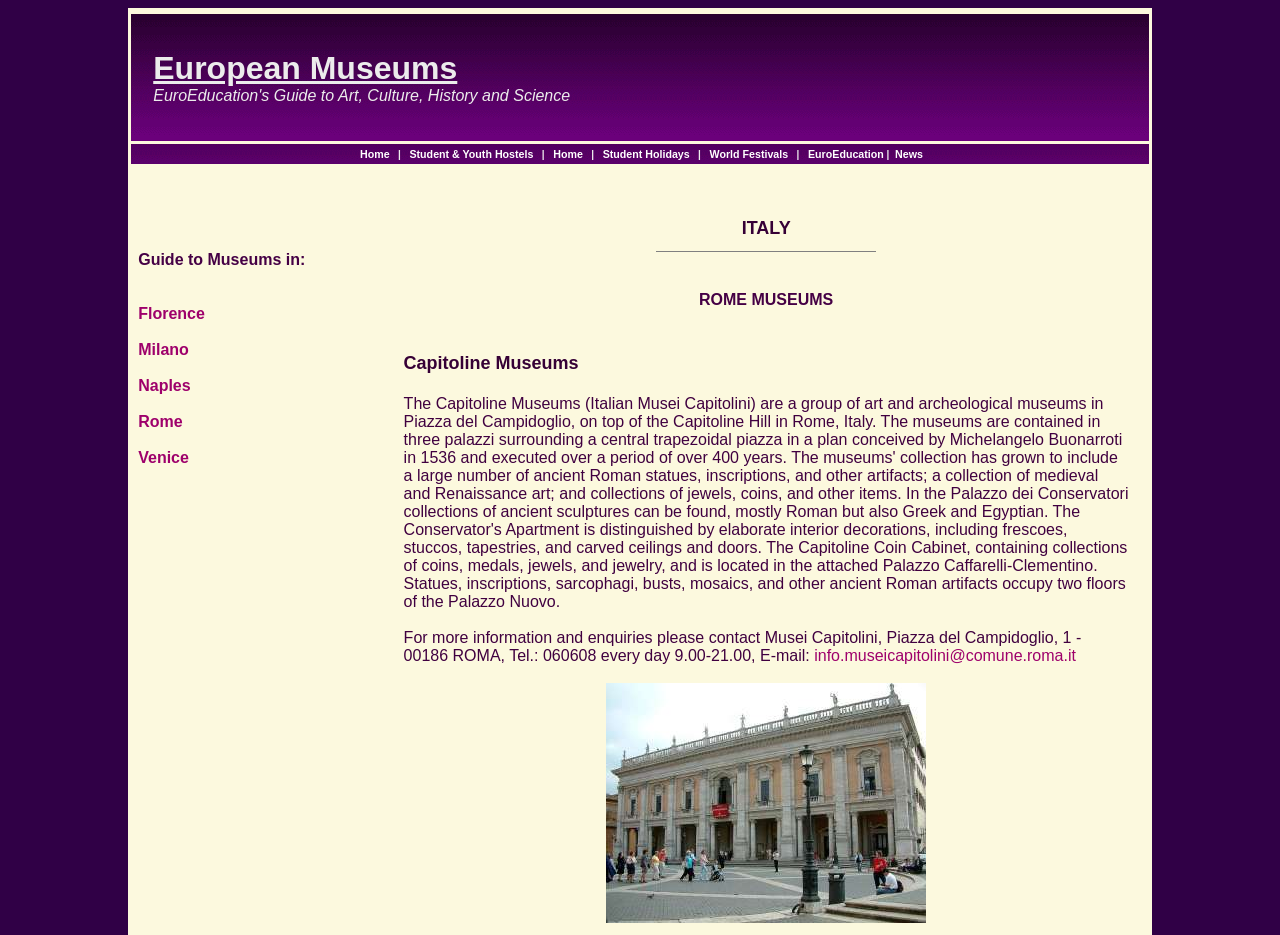Please determine the bounding box coordinates for the element that should be clicked to follow these instructions: "Read News".

[0.697, 0.158, 0.723, 0.171]